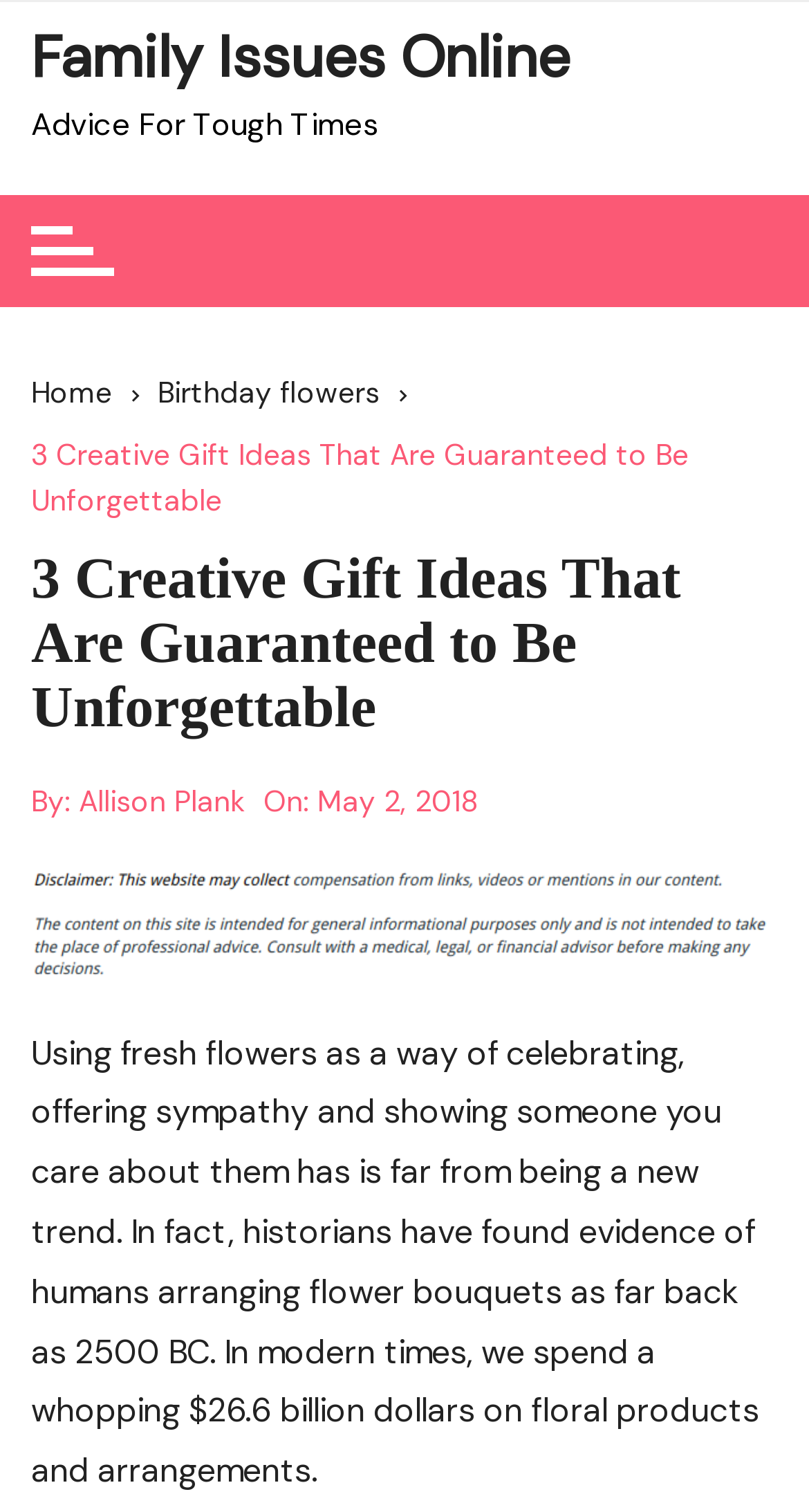Answer the question using only one word or a concise phrase: When was the article published?

May 2, 2018